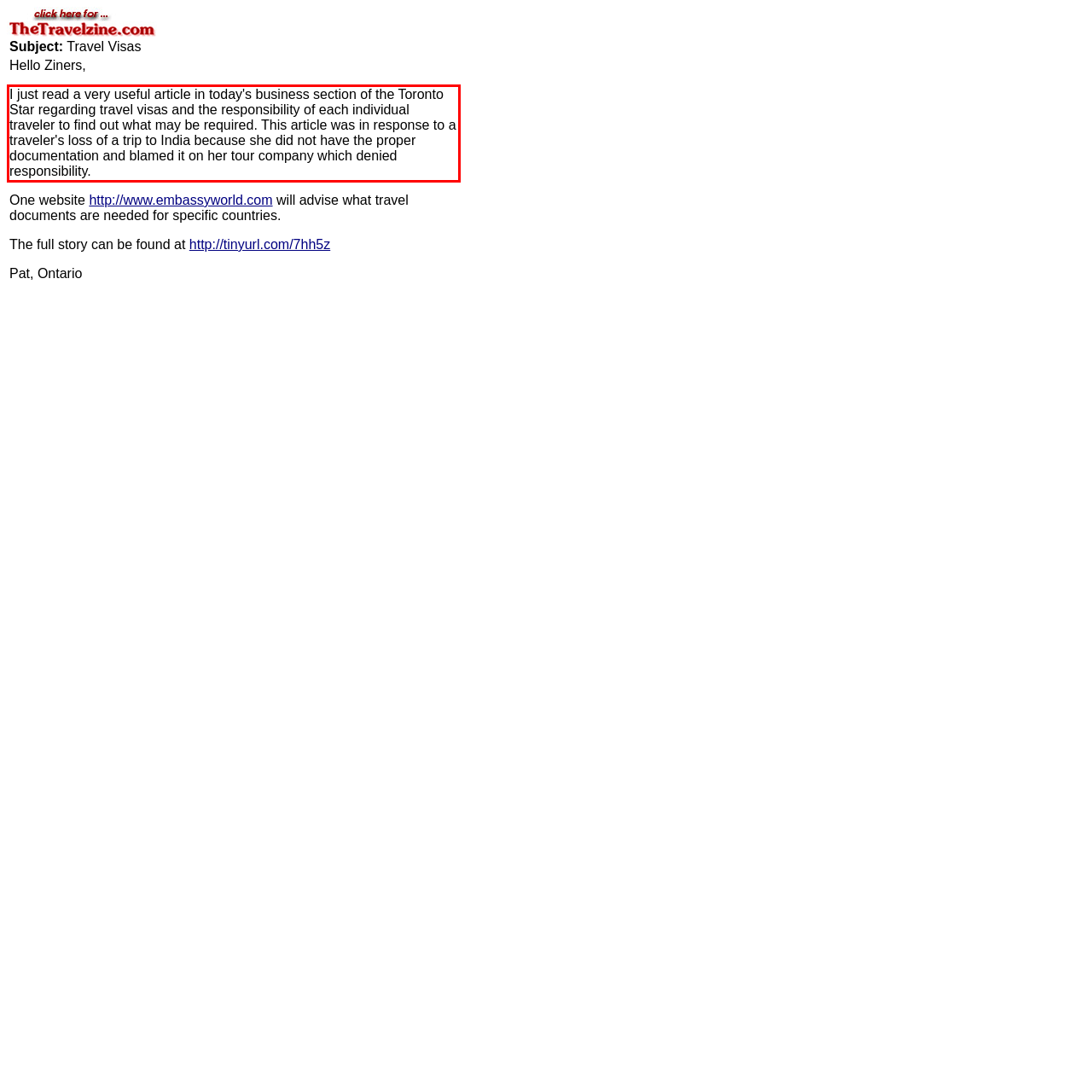There is a UI element on the webpage screenshot marked by a red bounding box. Extract and generate the text content from within this red box.

I just read a very useful article in today's business section of the Toronto Star regarding travel visas and the responsibility of each individual traveler to find out what may be required. This article was in response to a traveler's loss of a trip to India because she did not have the proper documentation and blamed it on her tour company which denied responsibility.